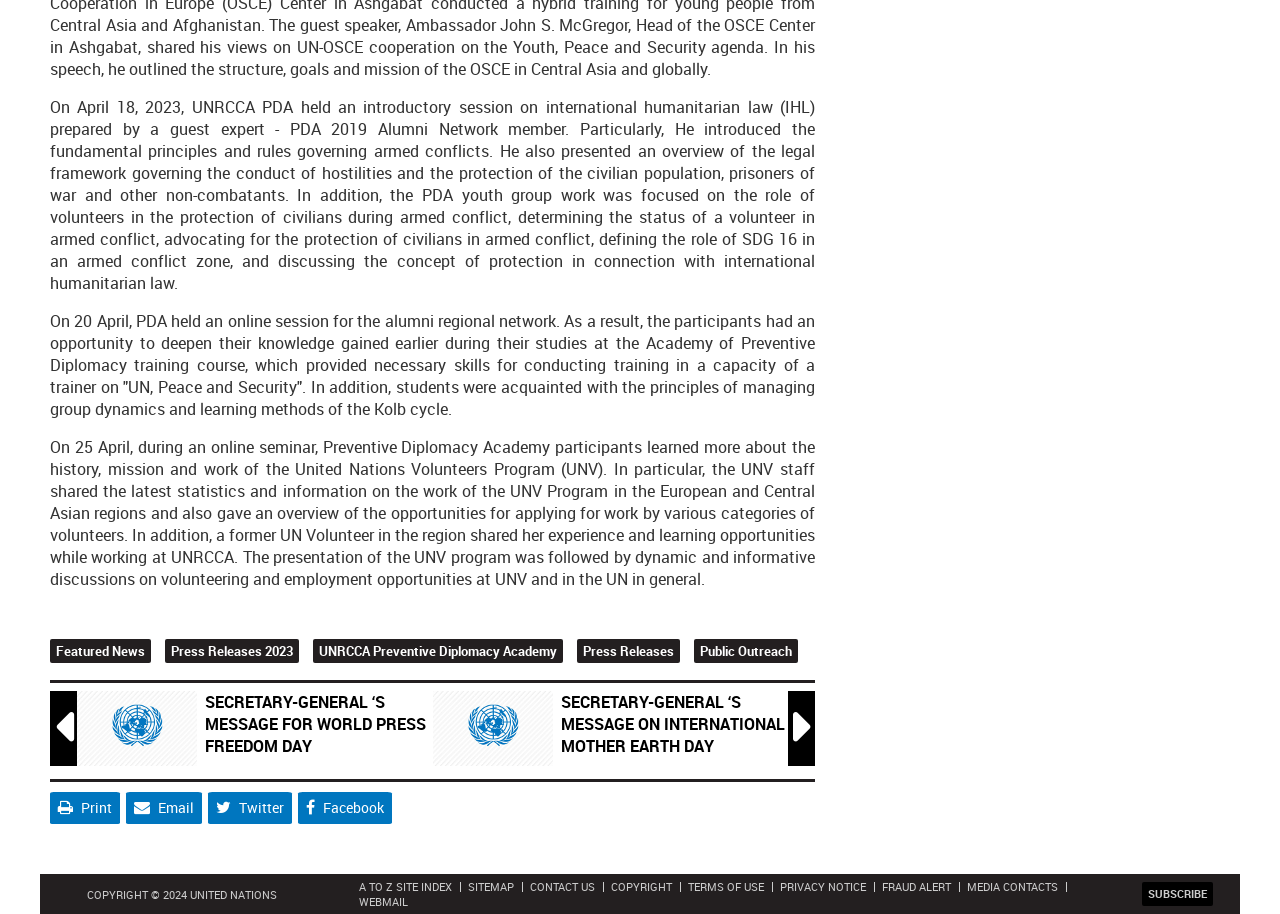Specify the bounding box coordinates of the element's region that should be clicked to achieve the following instruction: "Visit 'UNRCCA Preventive Diplomacy Academy'". The bounding box coordinates consist of four float numbers between 0 and 1, in the format [left, top, right, bottom].

[0.249, 0.702, 0.435, 0.722]